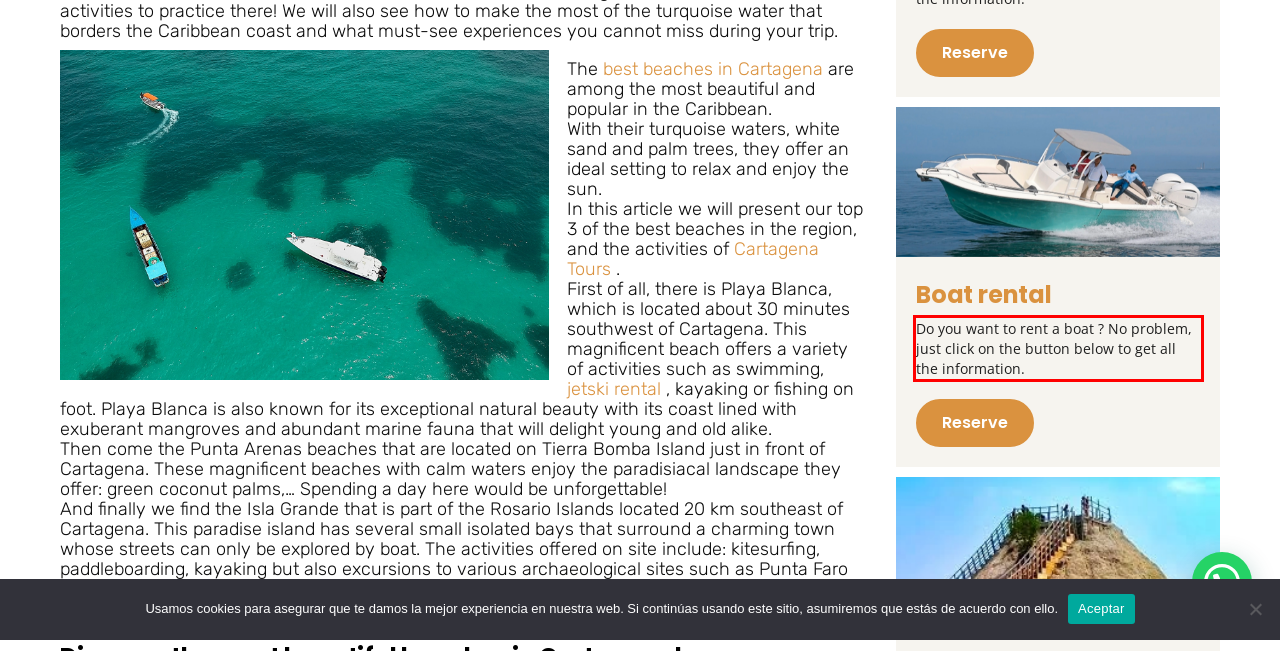Please take the screenshot of the webpage, find the red bounding box, and generate the text content that is within this red bounding box.

Do you want to rent a boat ? No problem, just click on the button below to get all the information.